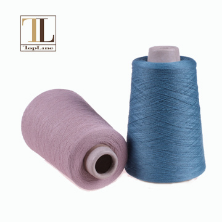Generate an in-depth description of the visual content.

This image showcases two cones of yarn in soft, pastel colors, representing the "Topline rayon viscose spun blend yarn" available for purchase. The left cone is a gentle lavender hue, while the right cone is a calming blue, both featuring a smooth texture indicative of their high-quality composition. The yarn is designed for versatile crafting projects, ideal for knitting and crochet enthusiasts looking to create unique and stylish pieces. Above the cones, the brand logo "Topline" can be seen, emphasizing the brand's commitment to quality in textile products. These yarns are not only visually appealing but also functional, ensuring a pleasant crafting experience.